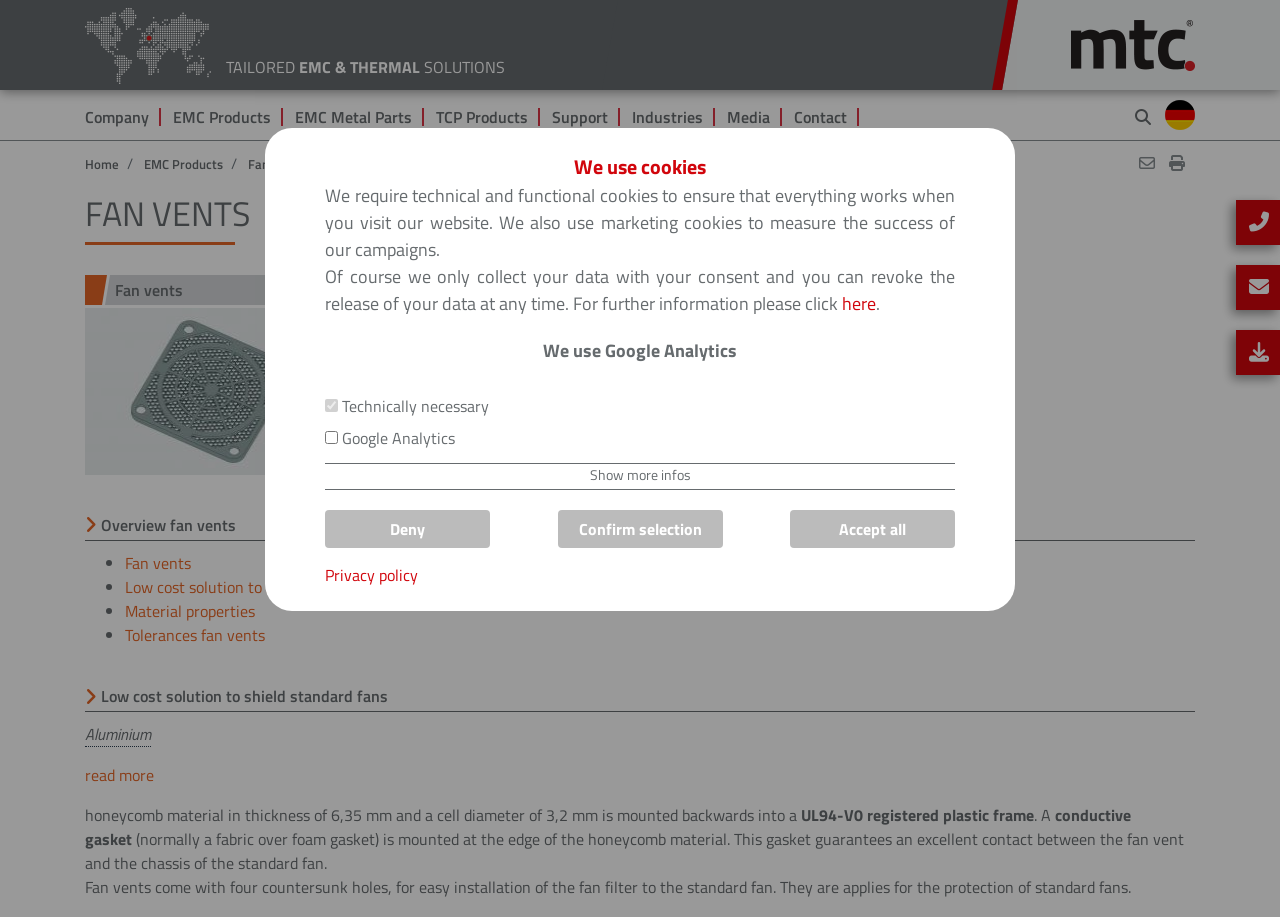Find the bounding box coordinates for the area you need to click to carry out the instruction: "Click on the 'Fan vents' link in the breadcrumb". The coordinates should be four float numbers between 0 and 1, indicated as [left, top, right, bottom].

[0.194, 0.168, 0.237, 0.19]